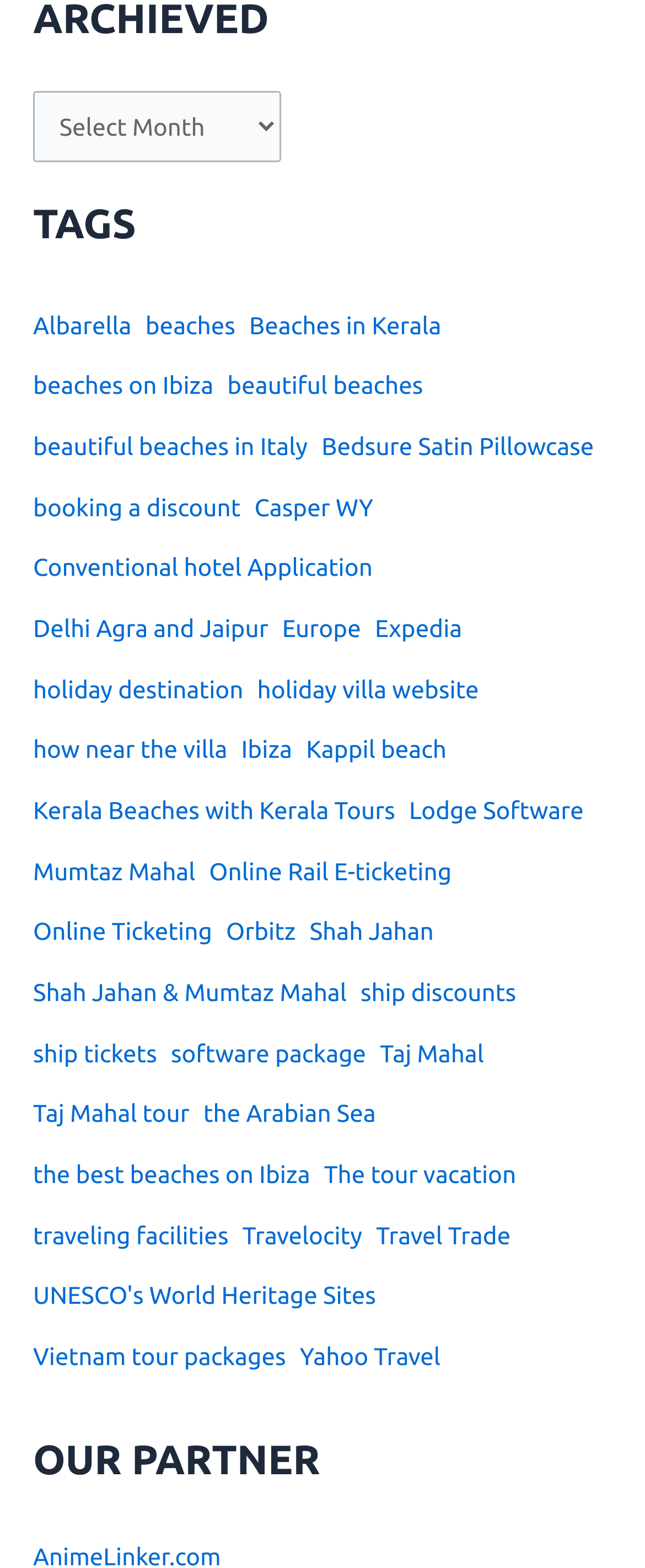Please identify the bounding box coordinates of the element on the webpage that should be clicked to follow this instruction: "Learn about Shah Jahan and Mumtaz Mahal". The bounding box coordinates should be given as four float numbers between 0 and 1, formatted as [left, top, right, bottom].

[0.051, 0.614, 0.537, 0.653]